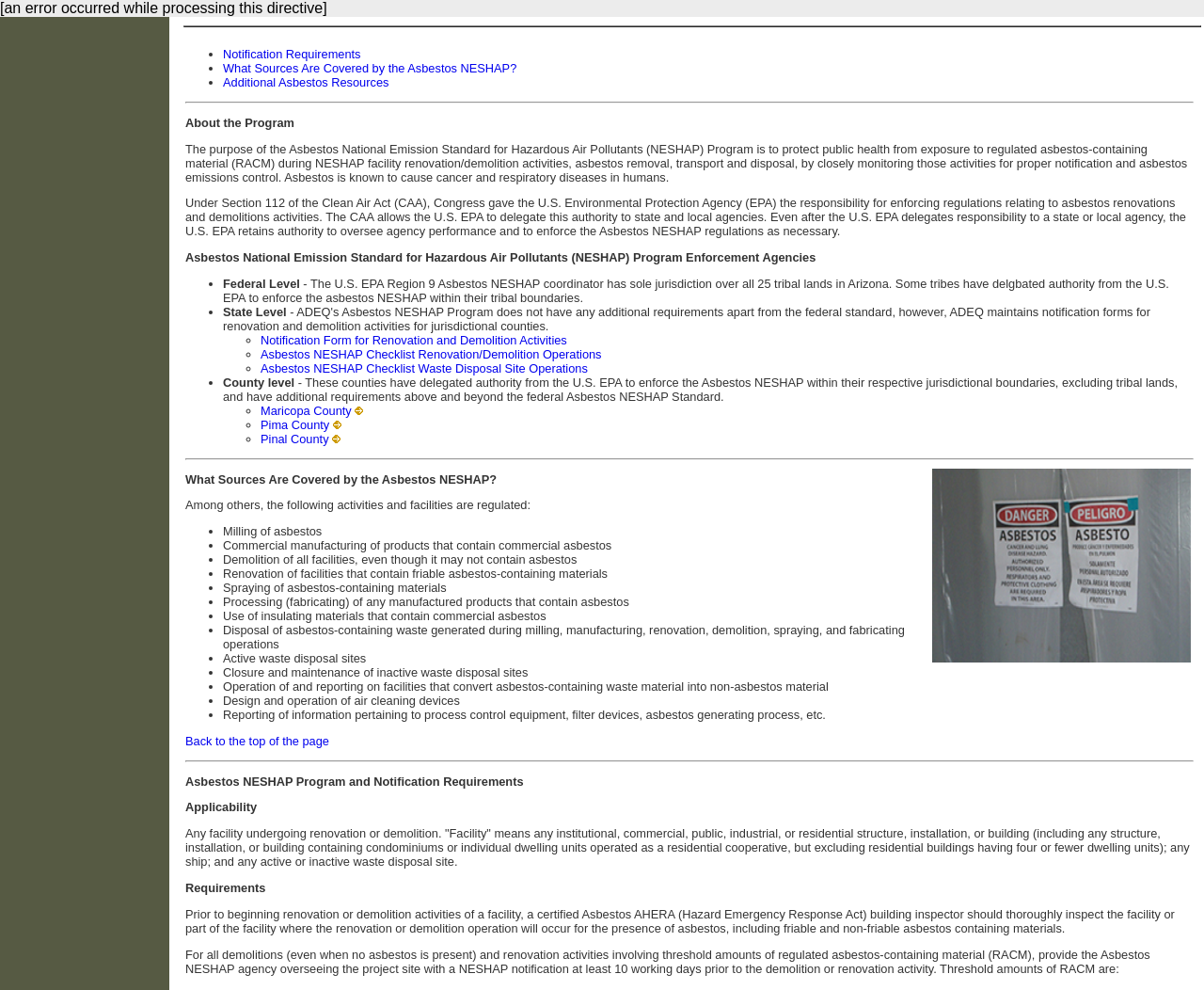Bounding box coordinates are specified in the format (top-left x, top-left y, bottom-right x, bottom-right y). All values are floating point numbers bounded between 0 and 1. Please provide the bounding box coordinate of the region this sentence describes: Pima County

[0.216, 0.422, 0.274, 0.436]